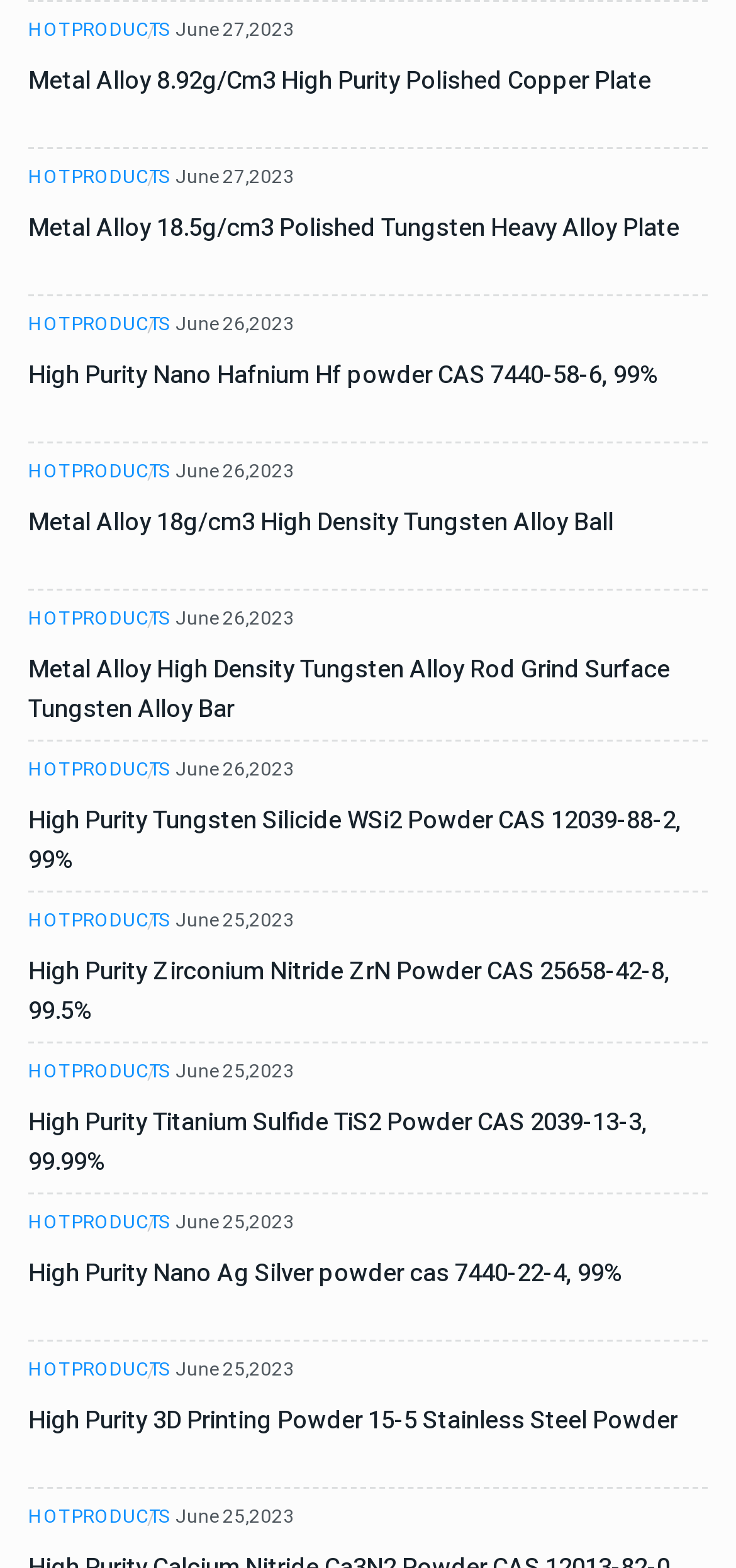Kindly provide the bounding box coordinates of the section you need to click on to fulfill the given instruction: "Search for products".

None